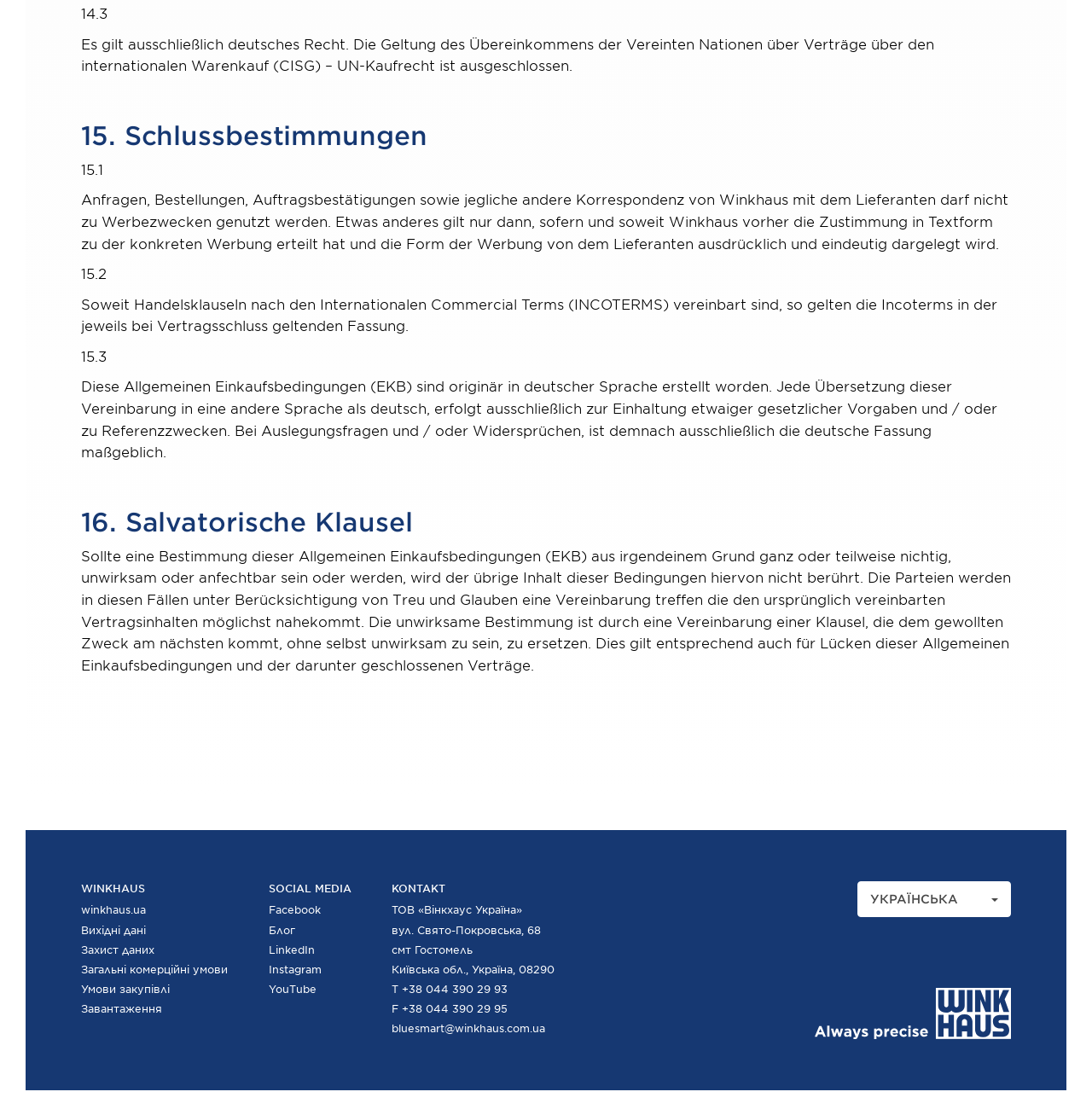What is the purpose of the correspondence between Winkhaus and the supplier?
Using the visual information from the image, give a one-word or short-phrase answer.

Not for advertising